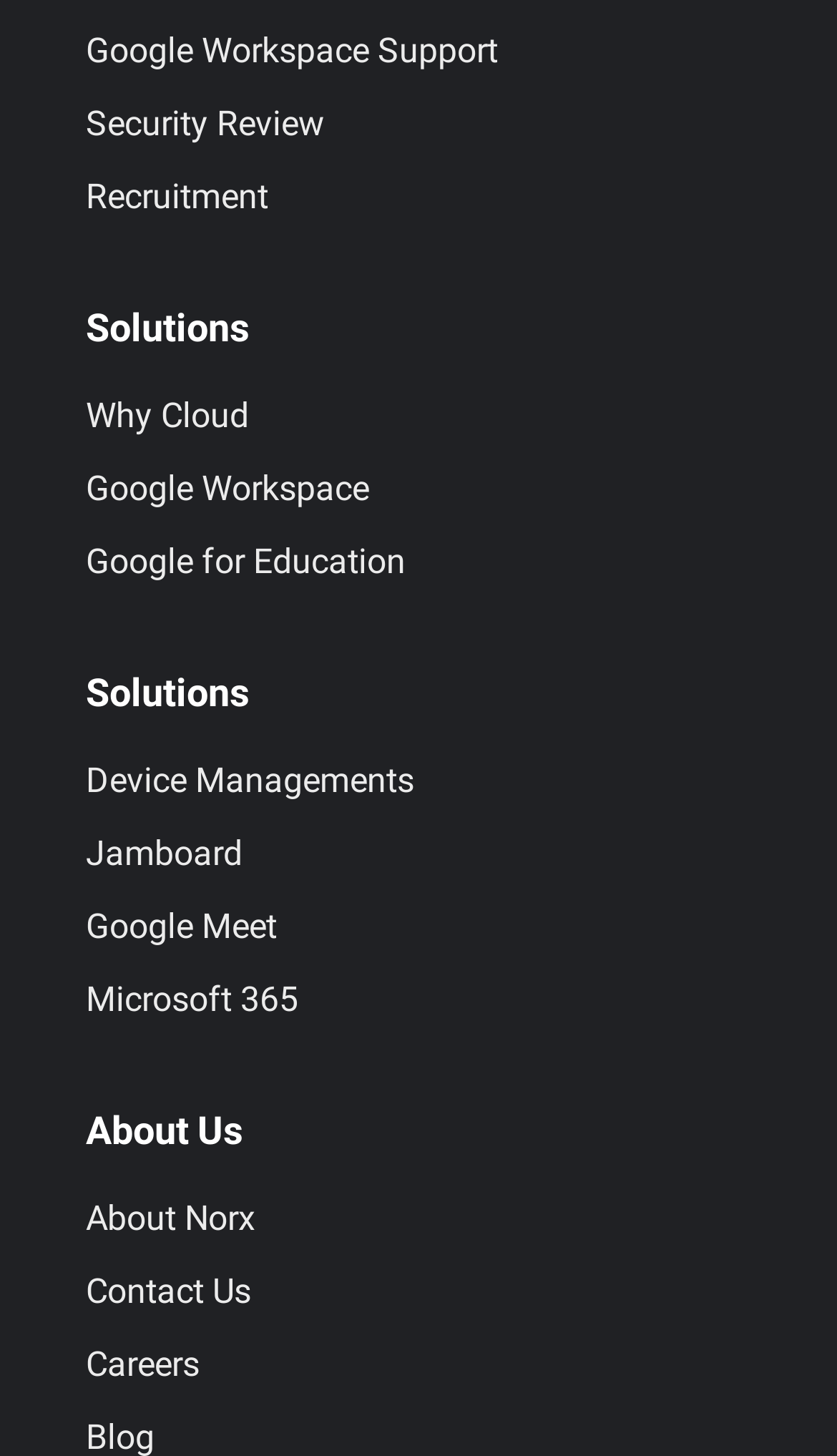What is the first link on the webpage?
Answer the question using a single word or phrase, according to the image.

Google Workspace Support